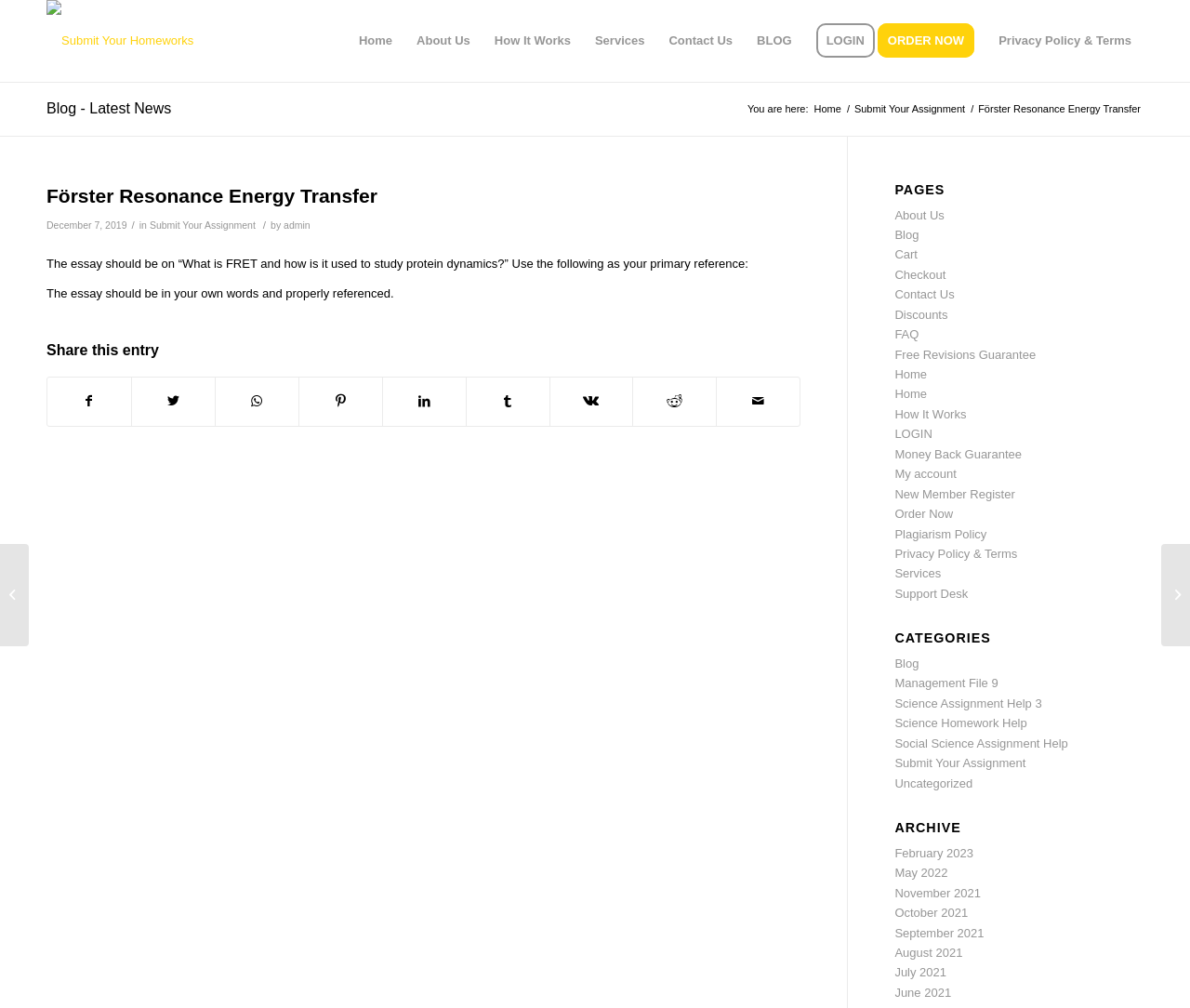What is the topic of the essay?
Provide a well-explained and detailed answer to the question.

The topic of the essay is mentioned in the text 'The essay should be on “What is FRET and how is it used to study protein dynamics?” Use the following as your primary reference:' which indicates that the essay is about Förster Resonance Energy Transfer (FRET) and its application in studying protein dynamics.